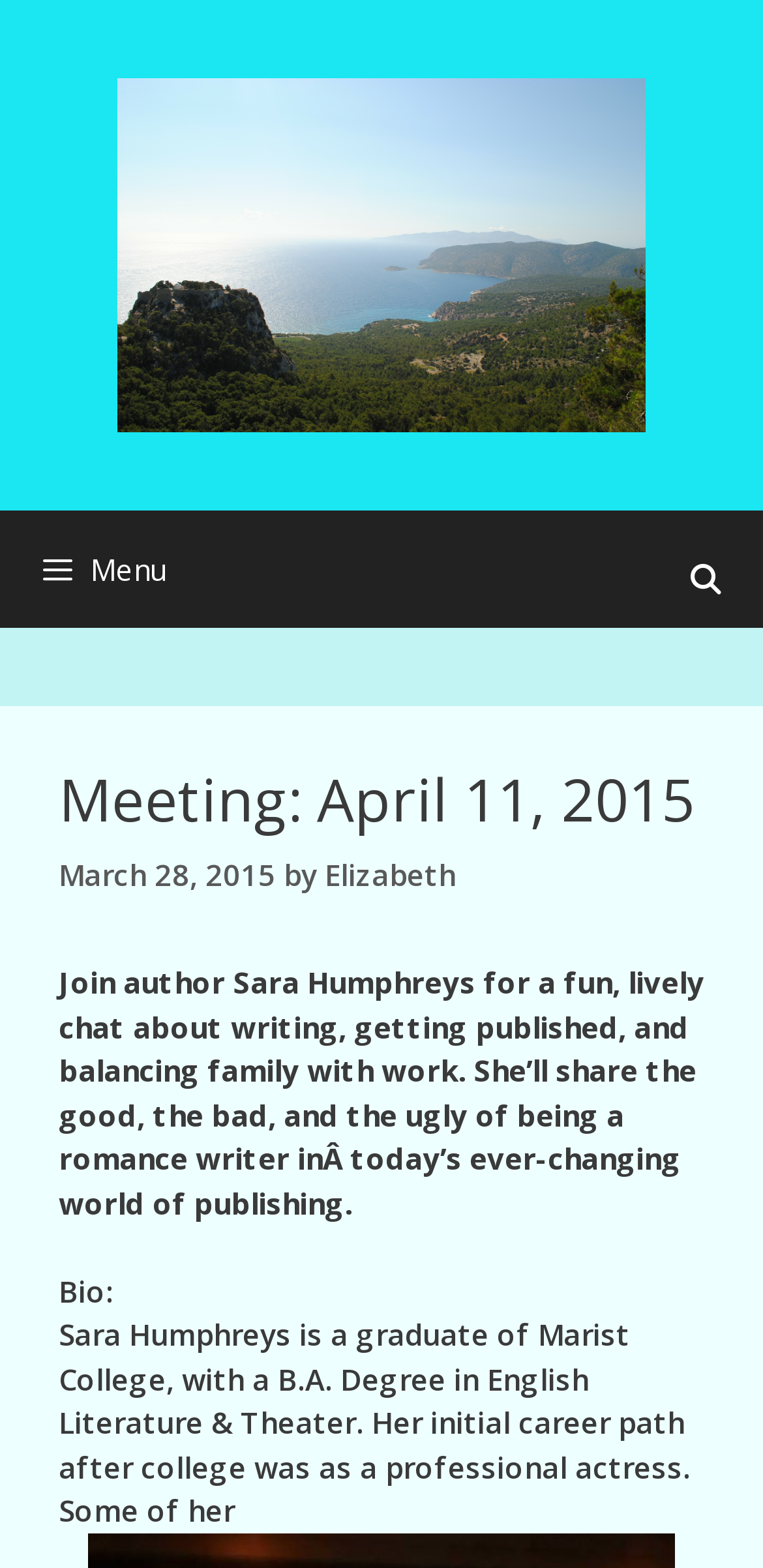What is the name of the author being featured?
Look at the screenshot and respond with one word or a short phrase.

Sara Humphreys